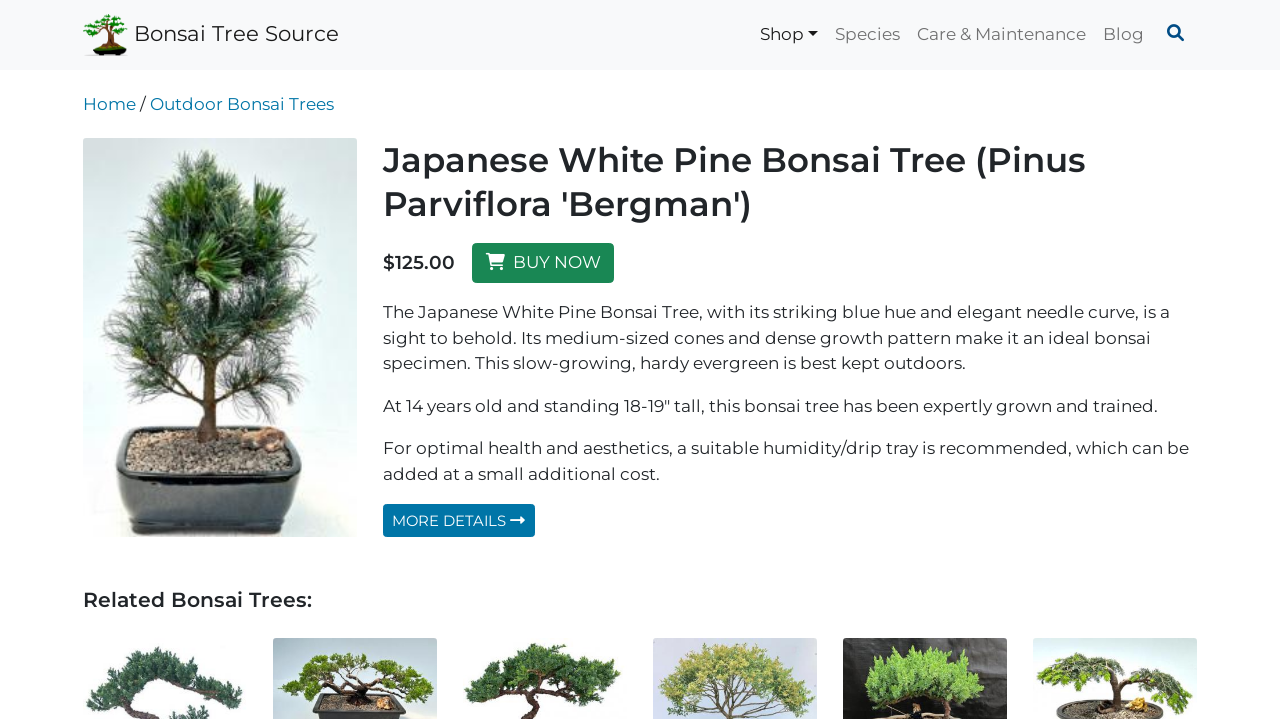Identify the bounding box coordinates of the element to click to follow this instruction: 'Click the logo'. Ensure the coordinates are four float values between 0 and 1, provided as [left, top, right, bottom].

[0.065, 0.012, 0.265, 0.085]